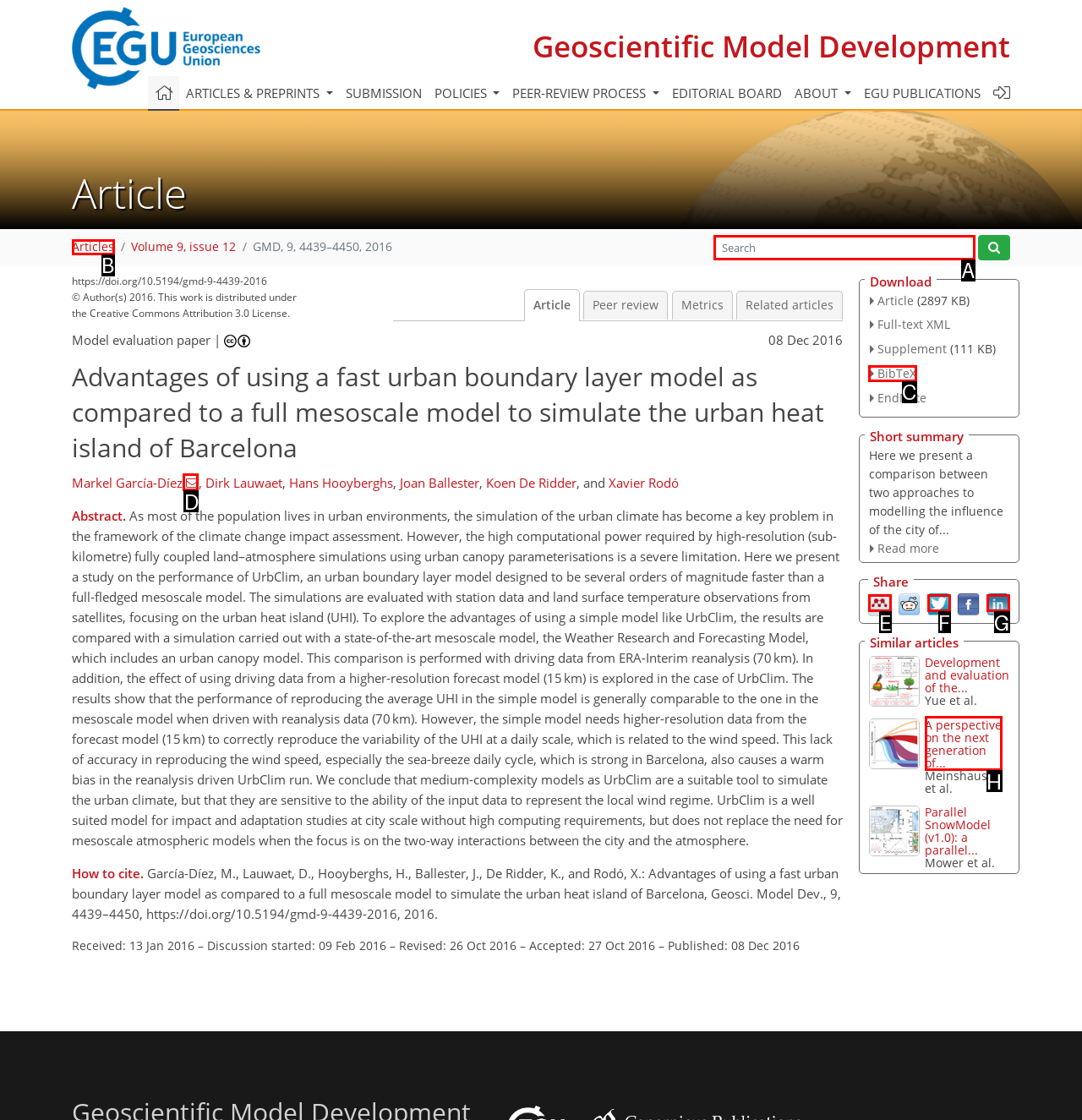Identify the letter of the UI element needed to carry out the task: search for something
Reply with the letter of the chosen option.

None